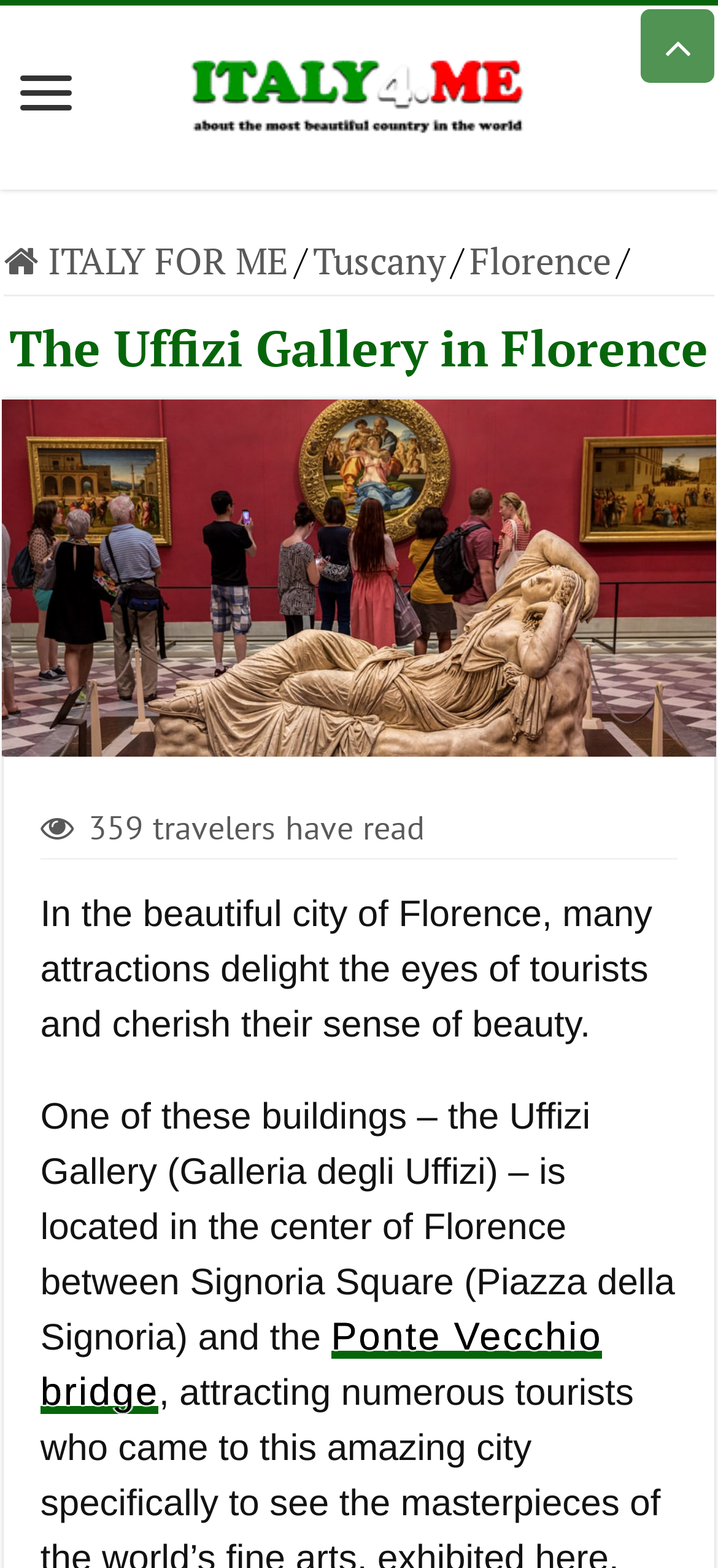Could you identify the text that serves as the heading for this webpage?

The Uffizi Gallery in Florence